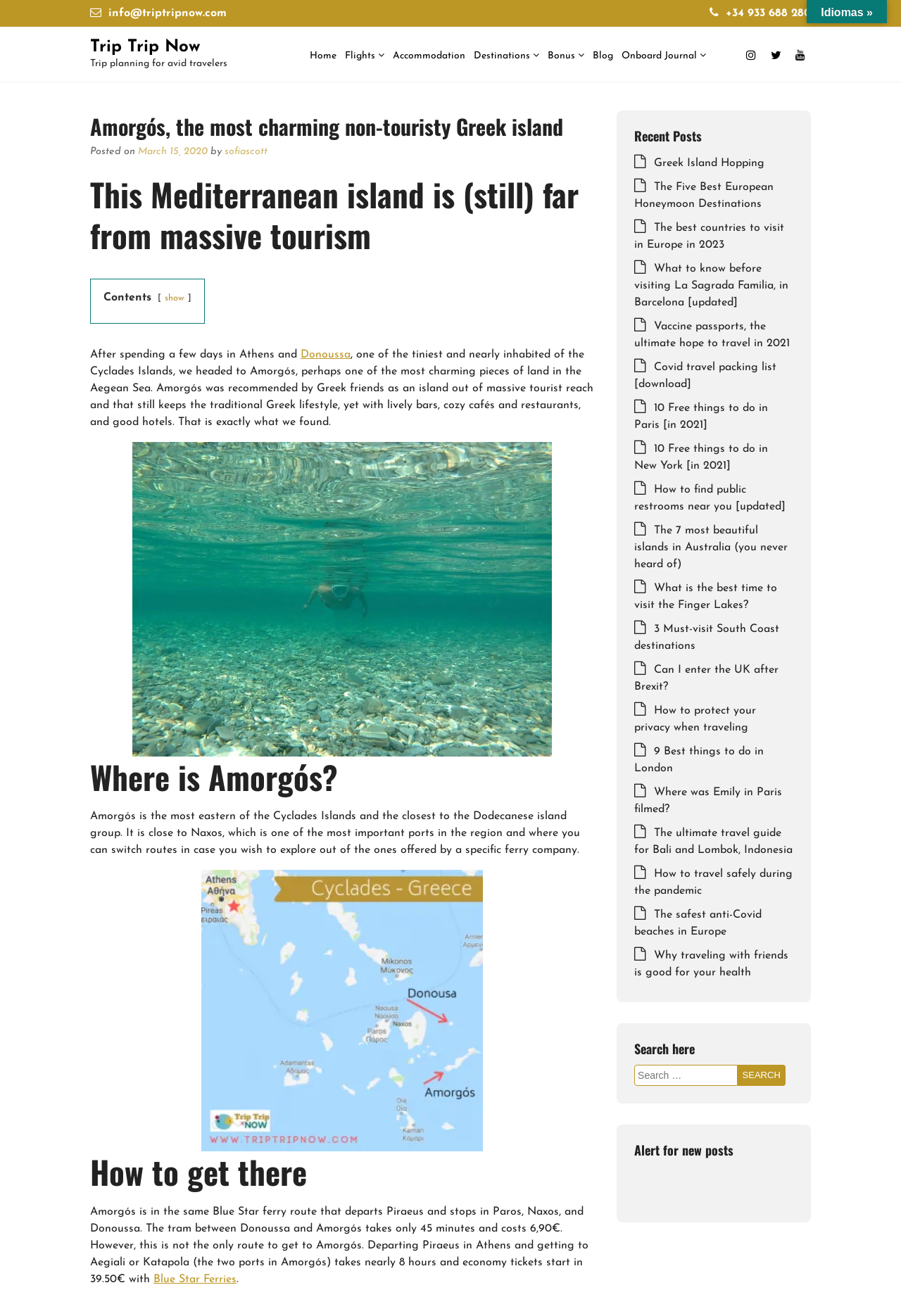Pinpoint the bounding box coordinates of the element to be clicked to execute the instruction: "View the map of Cycladic Islands".

[0.224, 0.661, 0.536, 0.875]